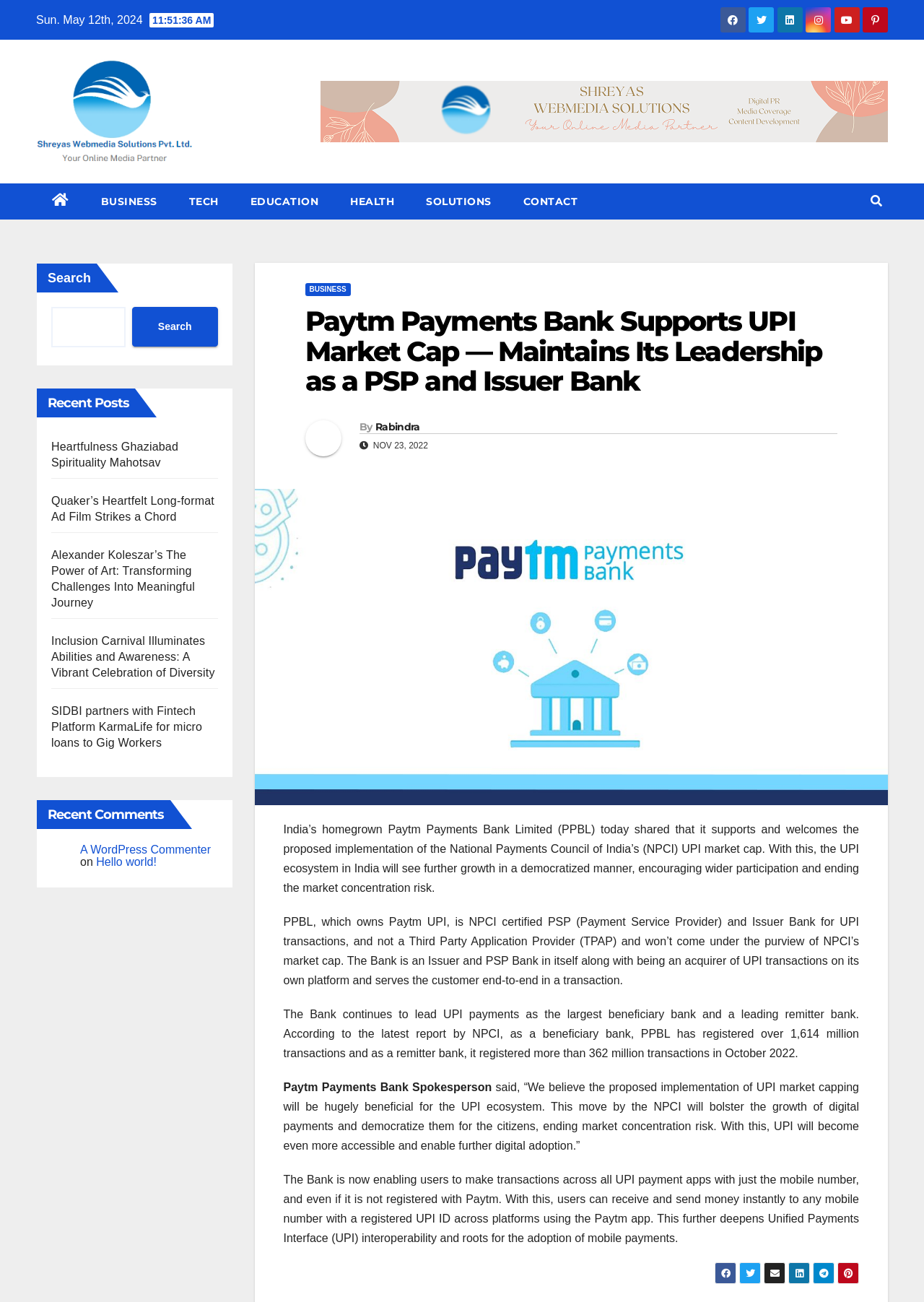Illustrate the webpage with a detailed description.

This webpage is about Paytm Payments Bank supporting the implementation of the National Payments Council of India's (NPCI) UPI market cap. At the top, there is a date "Sun. May 12th, 2024" and a series of social media links. Below that, there is a logo of Shreyas Webmedia Solutions with a link to the website. 

On the left side, there are several links to different categories such as BUSINESS, TECH, EDUCATION, HEALTH, SOLUTIONS, and CONTACT. 

The main content of the webpage is an article about Paytm Payments Bank supporting the UPI market cap. The article is divided into several paragraphs, with a heading "Paytm Payments Bank Supports UPI Market Cap — Maintains Its Leadership as a PSP and Issuer Bank" at the top. The article discusses how the implementation of the UPI market cap will benefit the UPI ecosystem and promote digital payments.

On the right side, there is a search bar with a button and a heading "Recent Posts" followed by a list of links to recent articles. Below that, there is a heading "Recent Comments" with a link to a comment.

At the bottom of the webpage, there is an image of PAYTM-PAYMENT-BANK and a footer section with a link to a WordPress commenter and a date "NOV 23, 2022". There are also several social media links at the bottom.